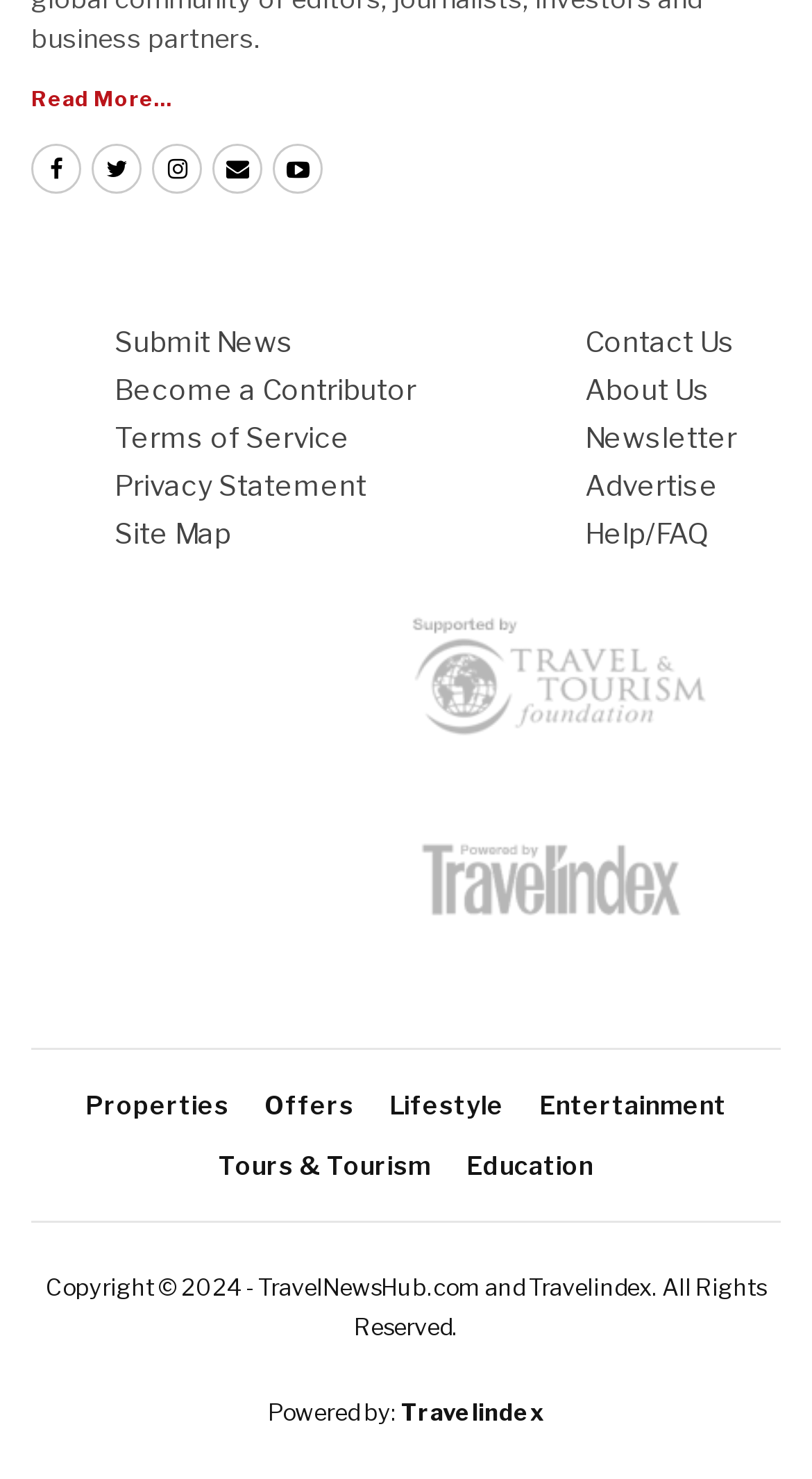Identify the bounding box coordinates of the clickable region necessary to fulfill the following instruction: "Go to About Us". The bounding box coordinates should be four float numbers between 0 and 1, i.e., [left, top, right, bottom].

[0.721, 0.252, 0.874, 0.274]